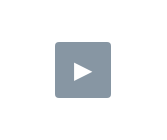Offer a detailed narrative of the image's content.

The image features a prominently displayed play button, designed in a sleek, gray tone. This visual suggests that it is associated with a video, likely intended for users to engage with multimedia content. The context of the surrounding webpage indicates that the video may be part of a series focused on self-hypnosis techniques aimed at alleviating stress and anxiety, as it is linked to the "No more Panic attacks!" topic. This invites viewers to click and explore practical tools for improving mental well-being through relaxation and therapeutic methods.